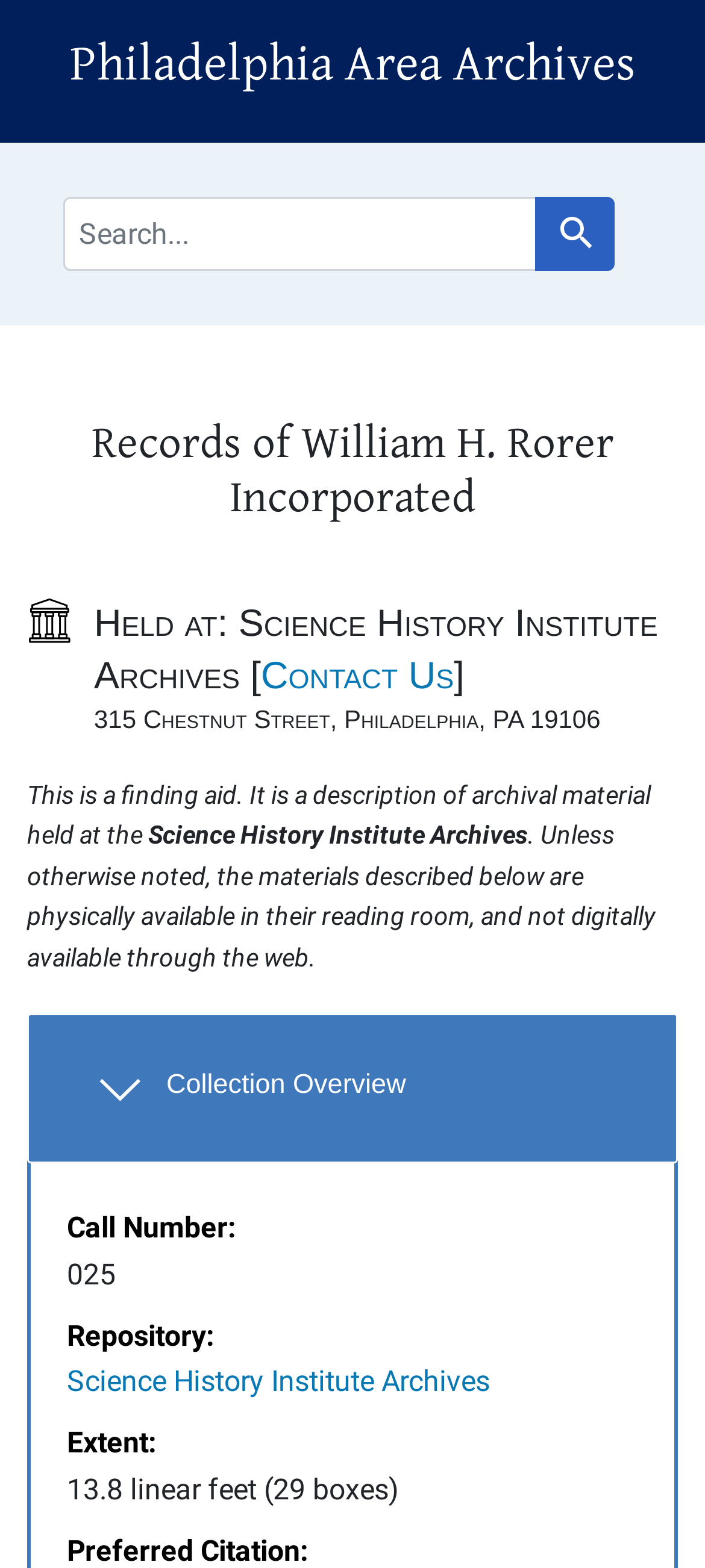Identify and extract the main heading of the webpage.

Philadelphia Area Archives